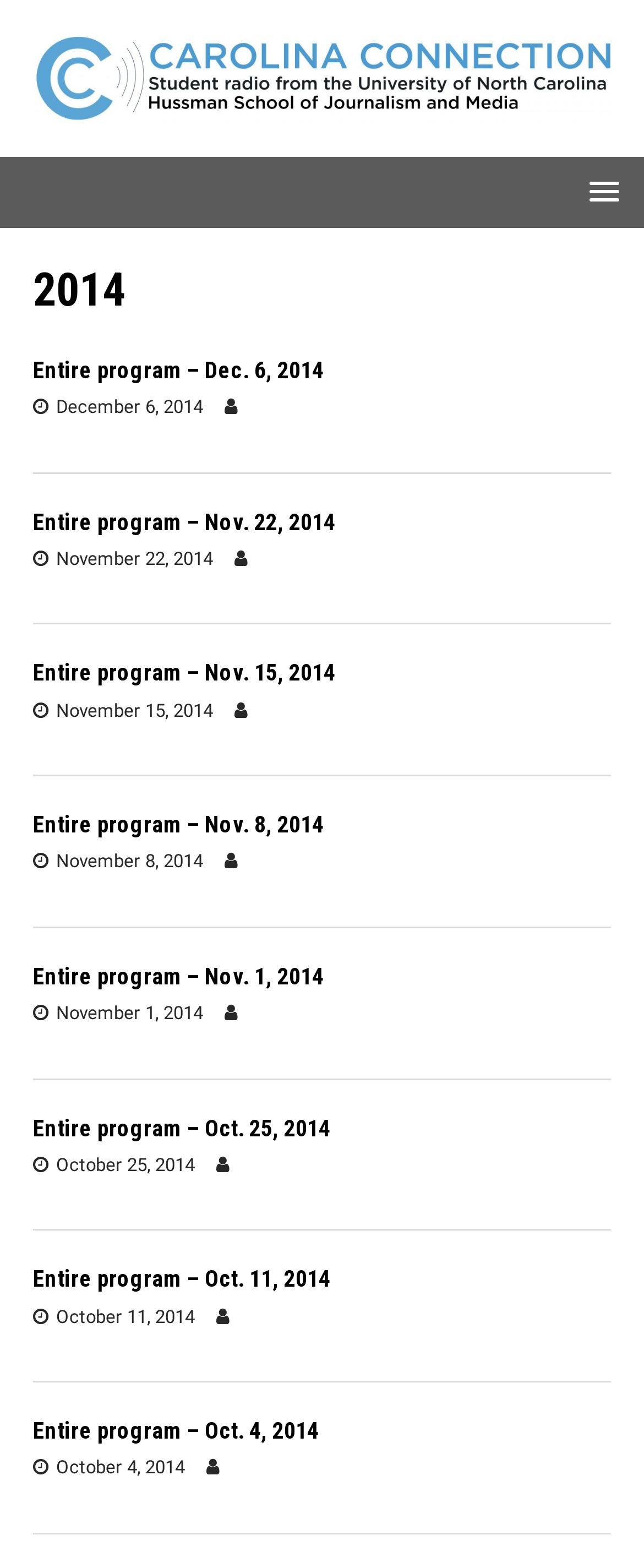Provide an in-depth description of the elements and layout of the webpage.

The webpage is titled "Carolina Connection" and features a prominent image with the same title at the top, taking up almost the entire width of the page. Below the image, there is a button with a popup menu on the top right corner. 

The main content of the page is divided into six sections, each represented by an article element. These sections are stacked vertically, with each section containing a heading and two links. The headings are dated, ranging from December 6, 2014, to October 4, 2014, and each is accompanied by two links: "Entire program" and the corresponding date. The links are positioned side by side, with the "Entire program" link on the left and the date link on the right.

The sections are evenly spaced, with a consistent layout throughout the page. There are no other images or UI elements besides the initial "Carolina Connection" image, the button with a popup menu, and the article sections with their corresponding headings and links.